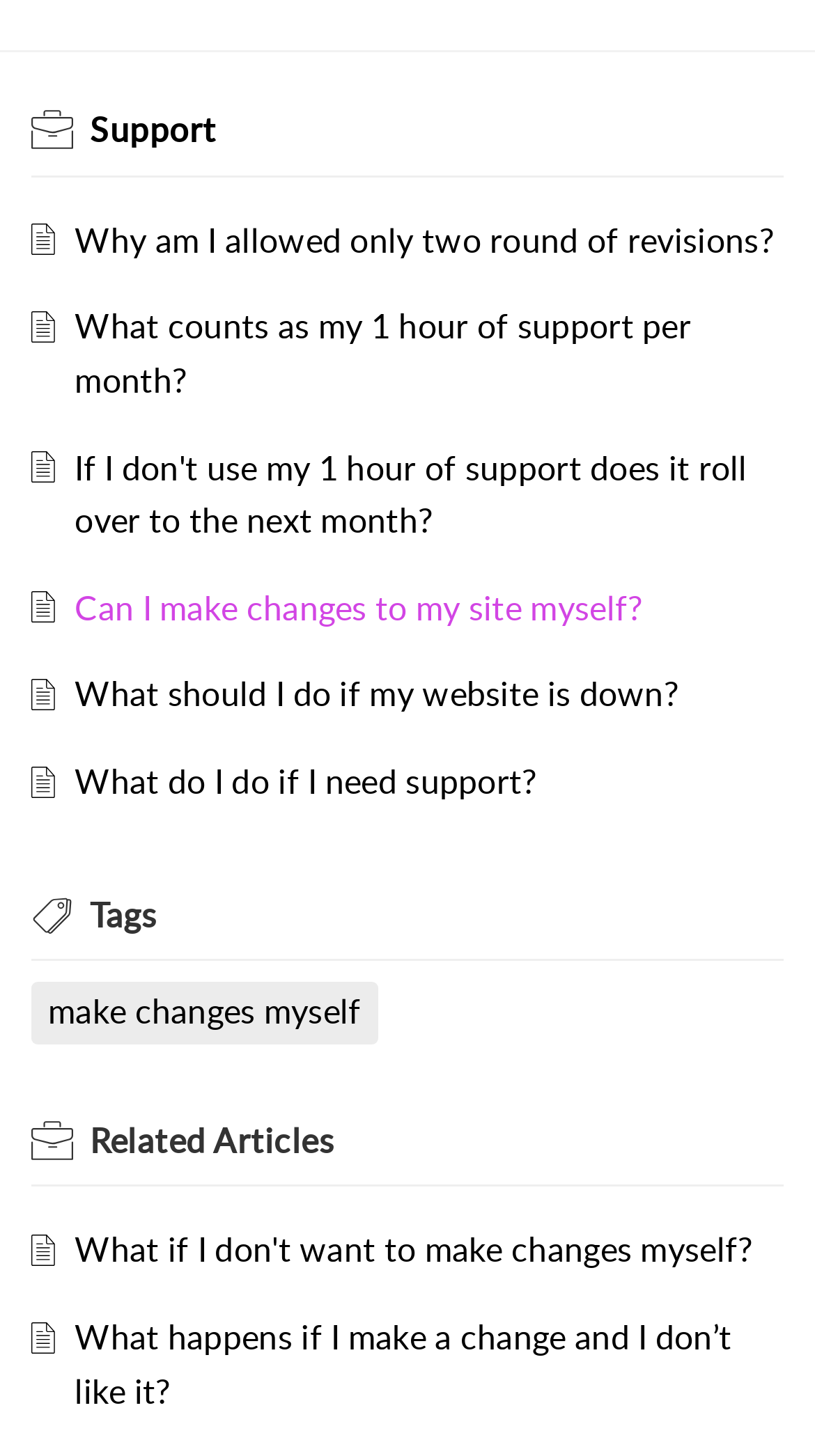Determine the bounding box coordinates of the clickable region to execute the instruction: "Click on 'What if I don’t want to make changes myself?'". The coordinates should be four float numbers between 0 and 1, denoted as [left, top, right, bottom].

[0.092, 0.843, 0.924, 0.874]